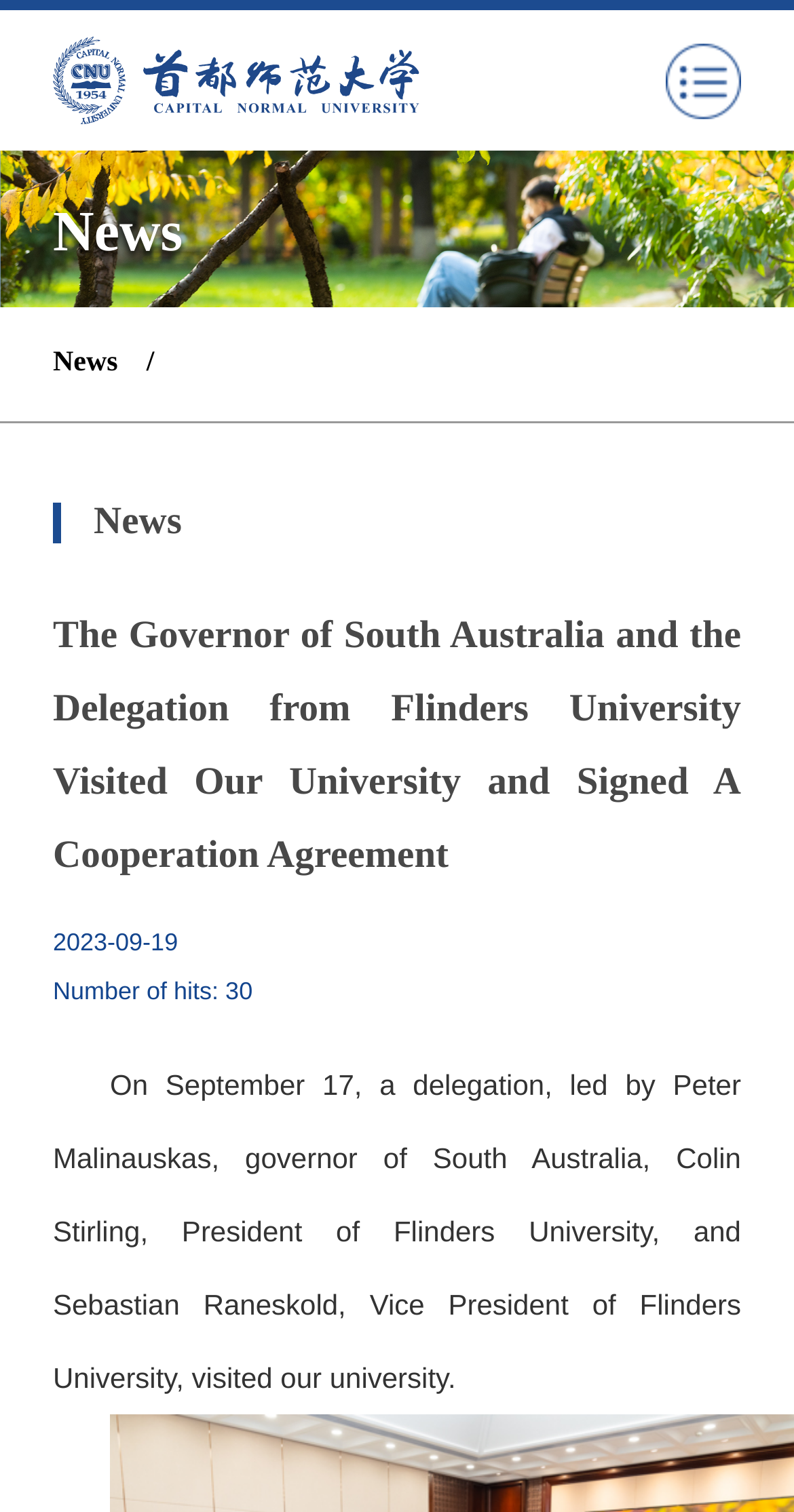What is the name of the university president mentioned in the latest news article?
Please give a detailed and elaborate answer to the question.

I examined the webpage and found a StaticText element with the text 'On September 17, a delegation, led by Peter Malinauskas, governor of South Australia, Colin Stirling, President of Flinders University, and Sebastian Raneskold, Vice President of Flinders University, visited our university.'. This text mentions Colin Stirling as the President of Flinders University.